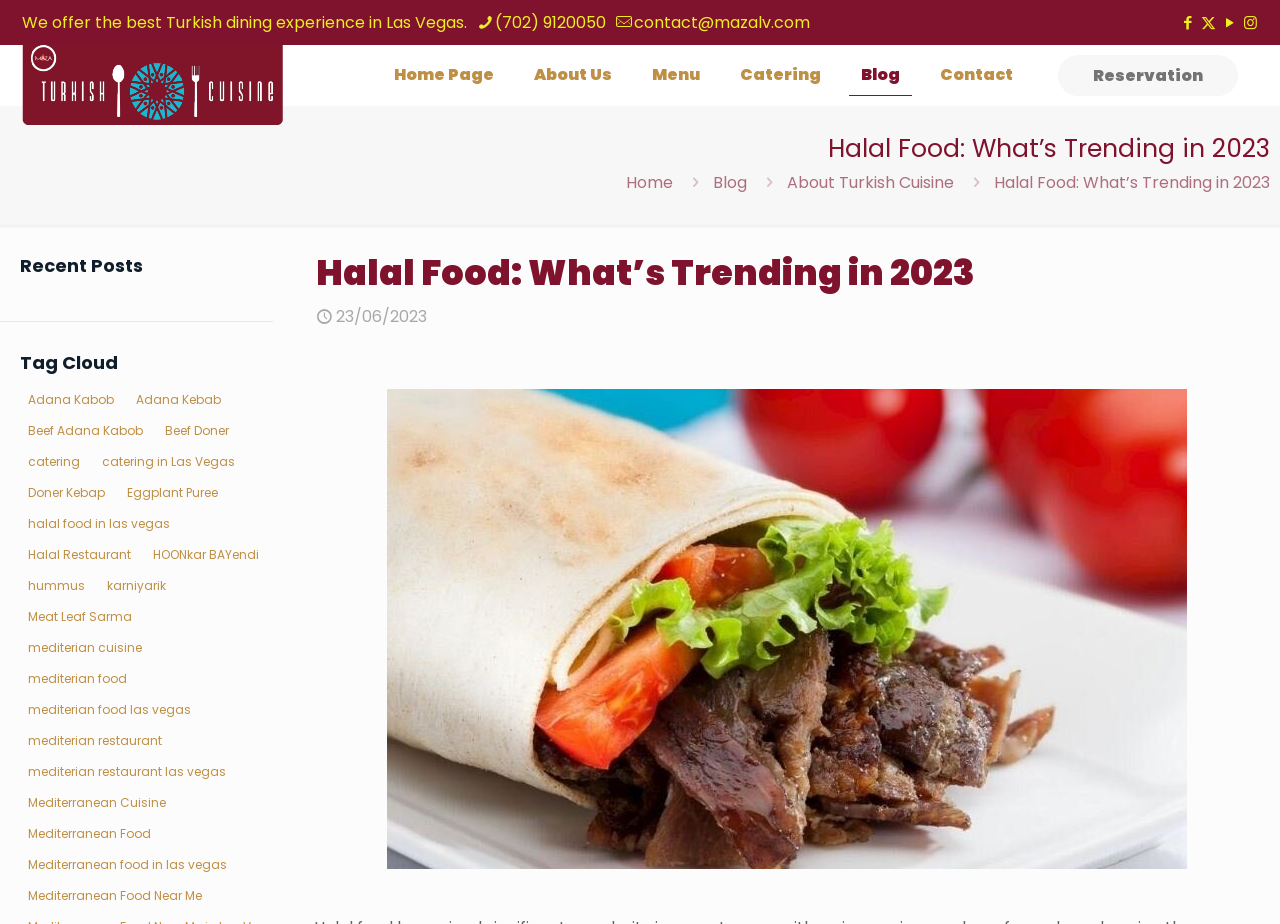Detail the various sections and features present on the webpage.

This webpage is about Halal food, specifically Turkish cuisine in Las Vegas. At the top, there is a logo of Turkish cuisine, followed by a navigation menu with links to the home page, about us, menu, catering, blog, and contact. Below the navigation menu, there is a section with contact details, including a phone number and email address.

On the top-right corner, there are social media links to Facebook, Twitter, YouTube, and Instagram. Below the contact details, there is a heading "Halal Food: What's Trending in 2023" followed by a brief description of the topic.

The main content of the webpage is divided into two sections. On the left, there is a list of recent posts with links to various articles about Turkish cuisine, such as Adana Kabob, Beef Adana Kabob, and Mediterranean Food. On the right, there is a section with a heading "Halal Food: What's Trending in 2023" followed by a brief description and an image related to Halal food.

At the bottom of the webpage, there is a section with a heading "Tag Cloud" followed by a list of tags related to Turkish cuisine, such as Adana Kebab, Beef Doner, and Mediterranean Restaurant.